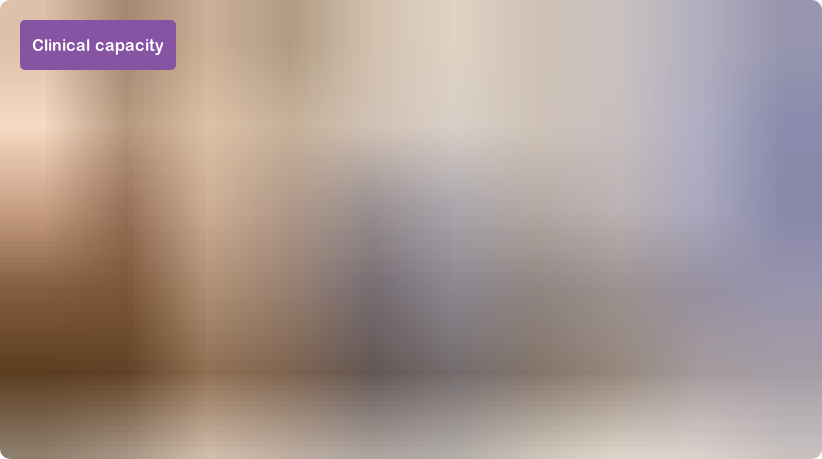Explain the details of the image you are viewing.

The image features a blurred background representing a clinical setting, with the prominent title "Clinical capacity" displayed in a purple box at the top left corner. This visual emphasizes the focus on issues related to clinical capacity, particularly in the context of the National Health Service (NHS). The accompanying text likely discusses the challenges faced by the NHS, such as increasing patient loads and the necessity for proactive planning. The image conveys a sense of urgency in addressing healthcare needs, aligning with the overarching theme of enhancing medical services through innovative solutions like mobile medical units.